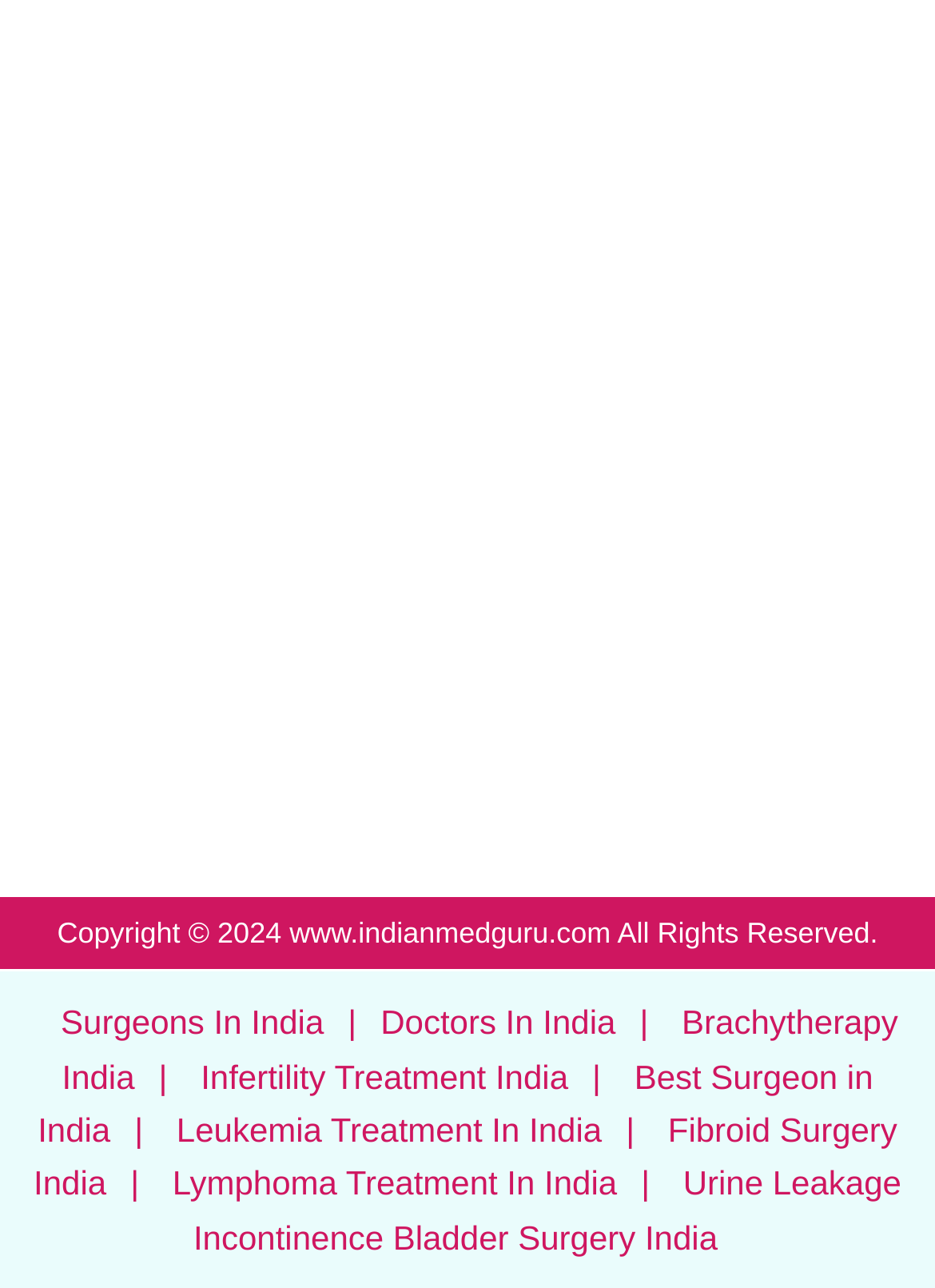Please give the bounding box coordinates of the area that should be clicked to fulfill the following instruction: "log in". The coordinates should be in the format of four float numbers from 0 to 1, i.e., [left, top, right, bottom].

None